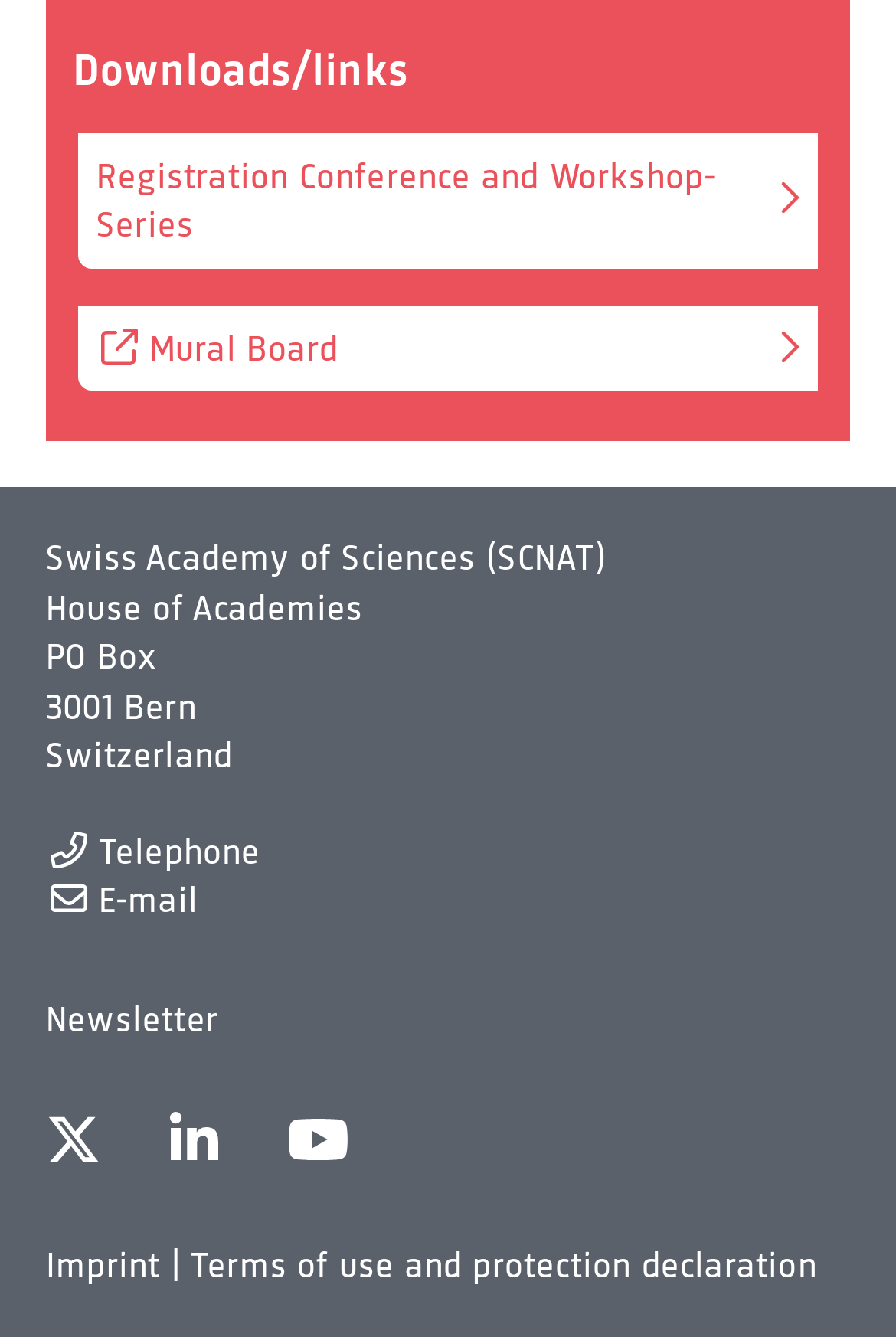What is the postal address of the academy?
Look at the screenshot and provide an in-depth answer.

I found the answer by looking at the StaticText elements with the text 'PO Box', '3001 Bern', and 'Switzerland', which are located together and form a complete postal address.